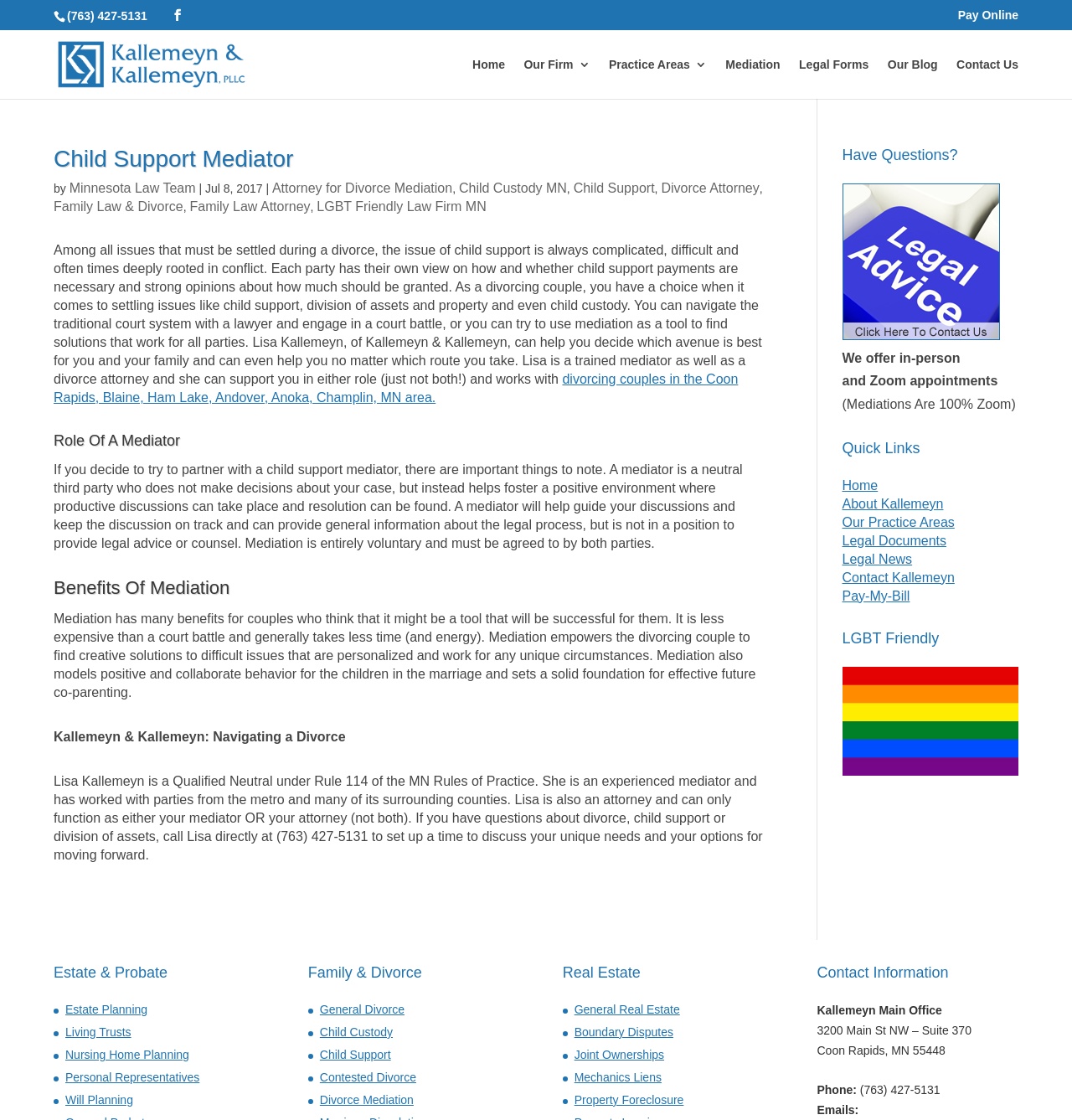Provide the bounding box coordinates for the UI element that is described as: "Residential Strata Insurance".

None